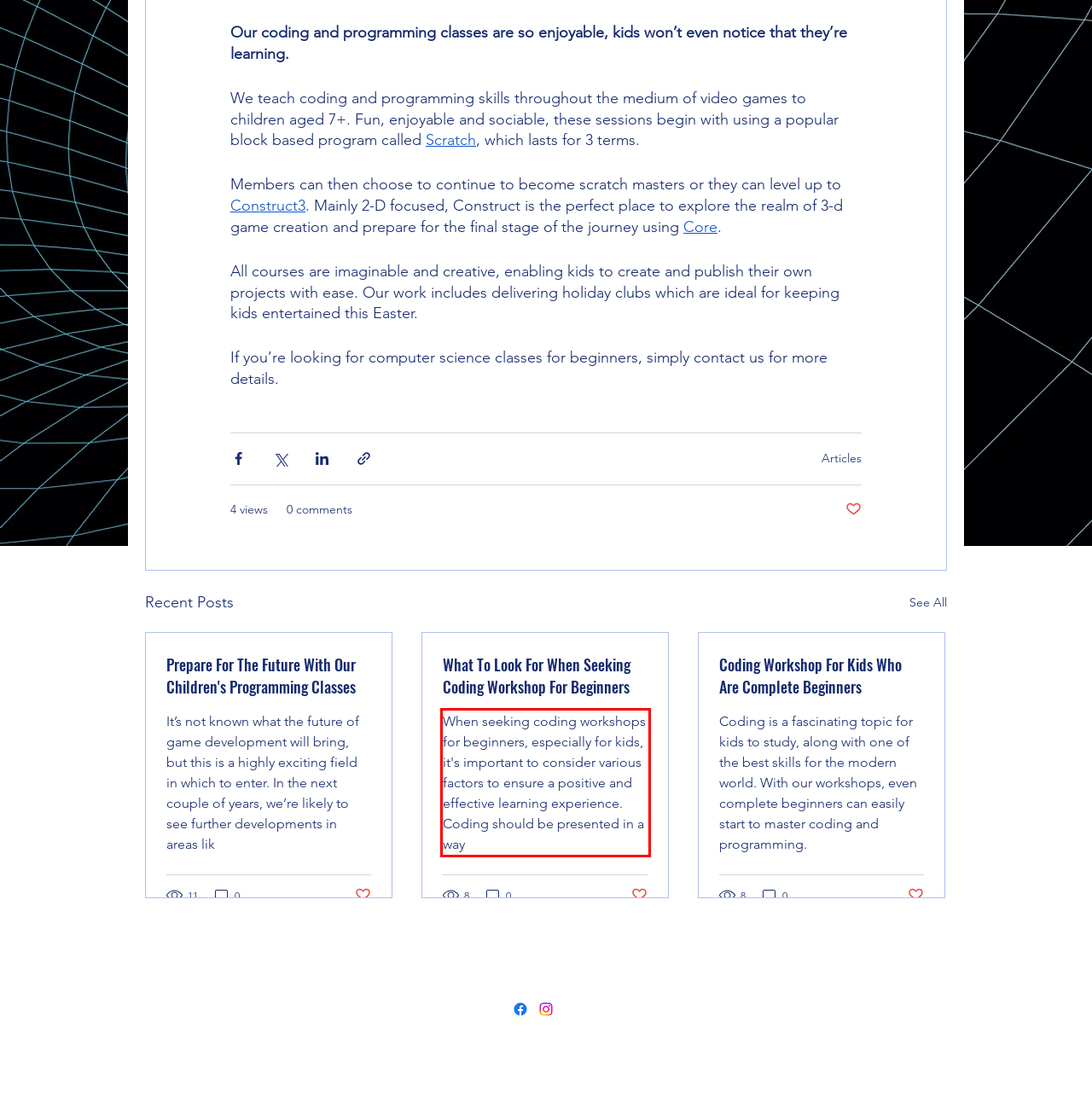You have a screenshot of a webpage with a red bounding box. Identify and extract the text content located inside the red bounding box.

When seeking coding workshops for beginners, especially for kids, it's important to consider various factors to ensure a positive and effective learning experience. Coding should be presented in a way